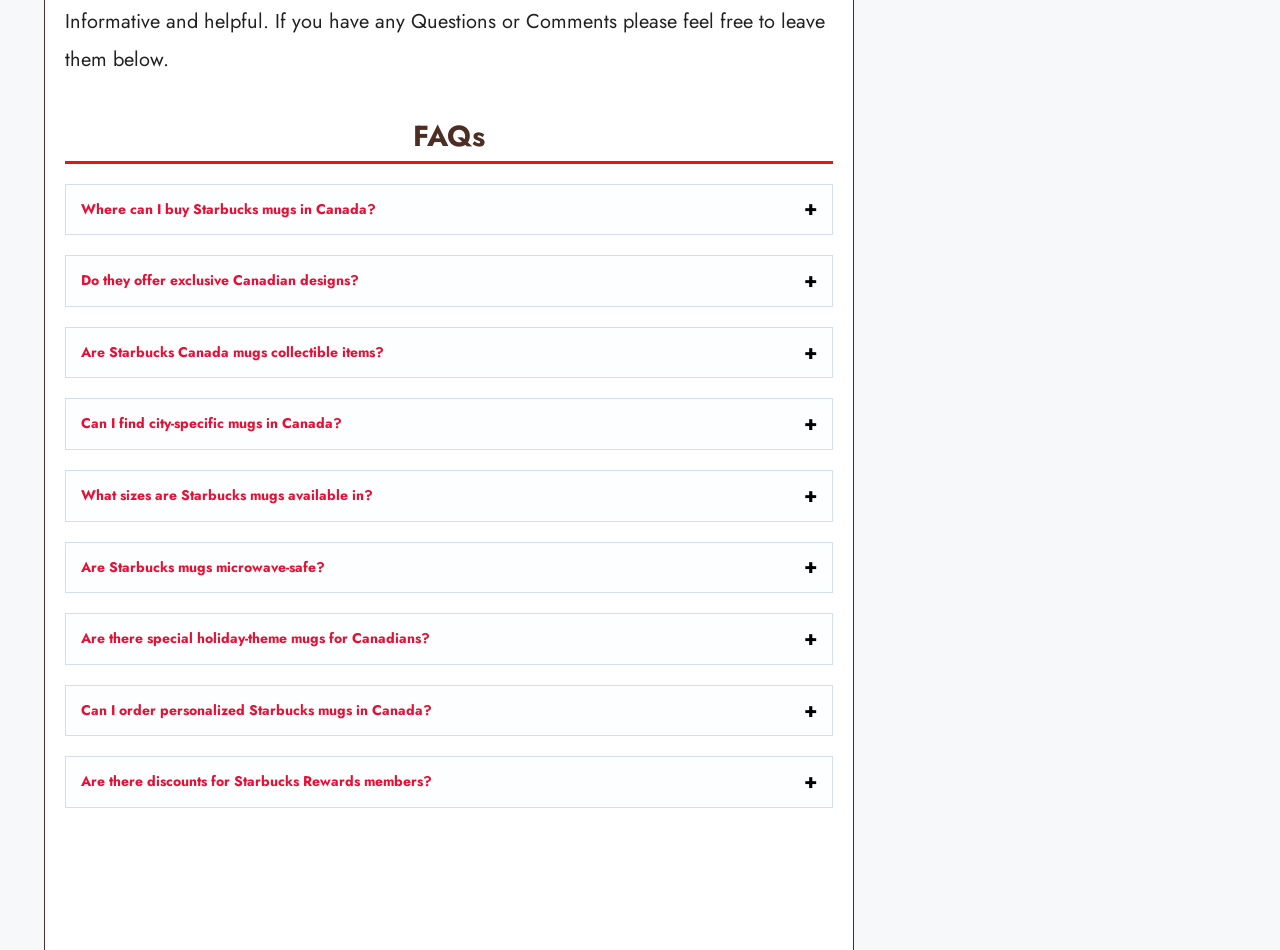Find the bounding box coordinates for the element that must be clicked to complete the instruction: "Click the link to read about Microsoft Azure forefront identity manager tutorial". The coordinates should be four float numbers between 0 and 1, indicated as [left, top, right, bottom].

None